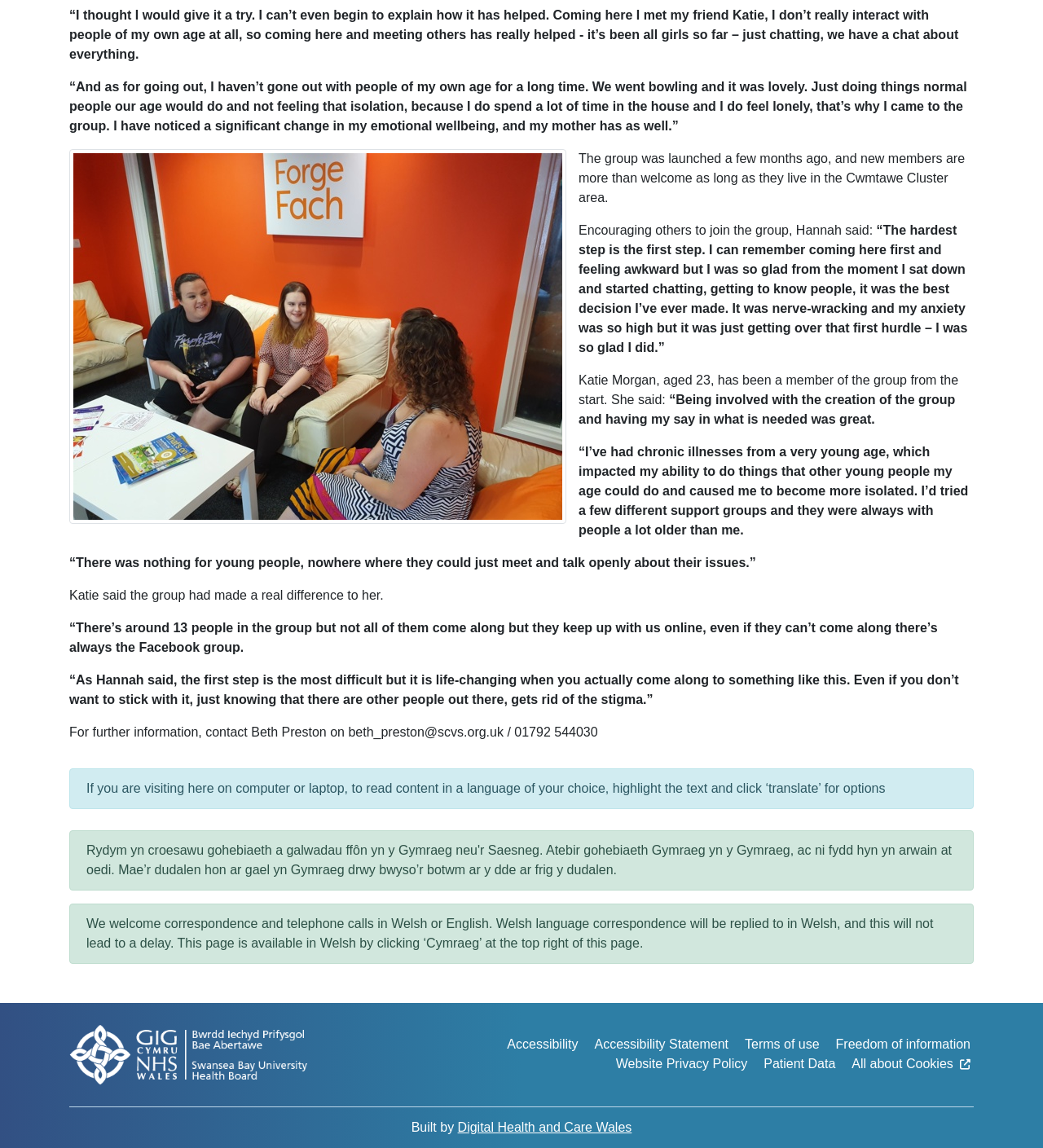Pinpoint the bounding box coordinates of the element that must be clicked to accomplish the following instruction: "Contact Beth Preston for further information". The coordinates should be in the format of four float numbers between 0 and 1, i.e., [left, top, right, bottom].

[0.066, 0.631, 0.573, 0.643]